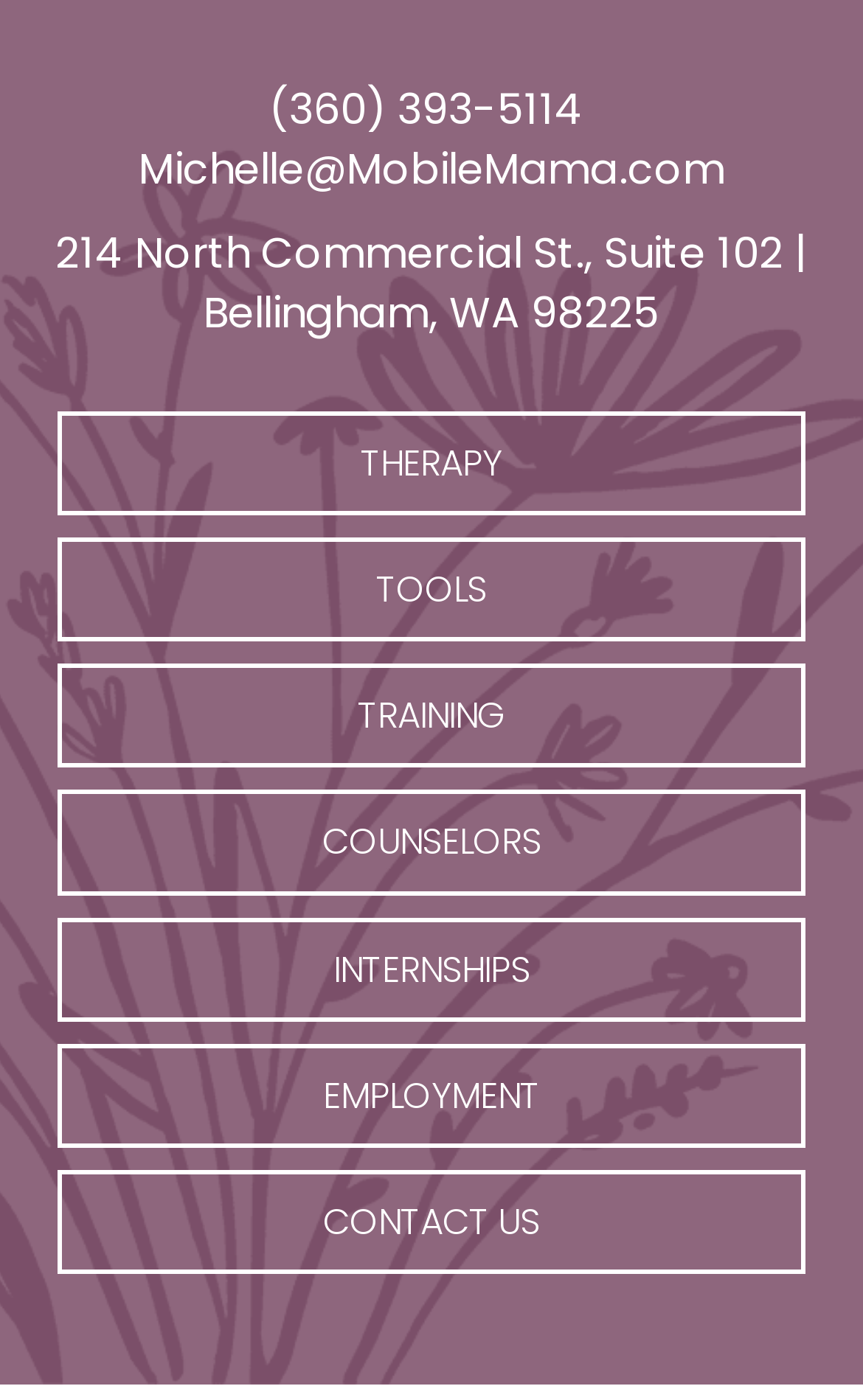Pinpoint the bounding box coordinates of the clickable area necessary to execute the following instruction: "go to THERAPY page". The coordinates should be given as four float numbers between 0 and 1, namely [left, top, right, bottom].

[0.067, 0.293, 0.933, 0.368]